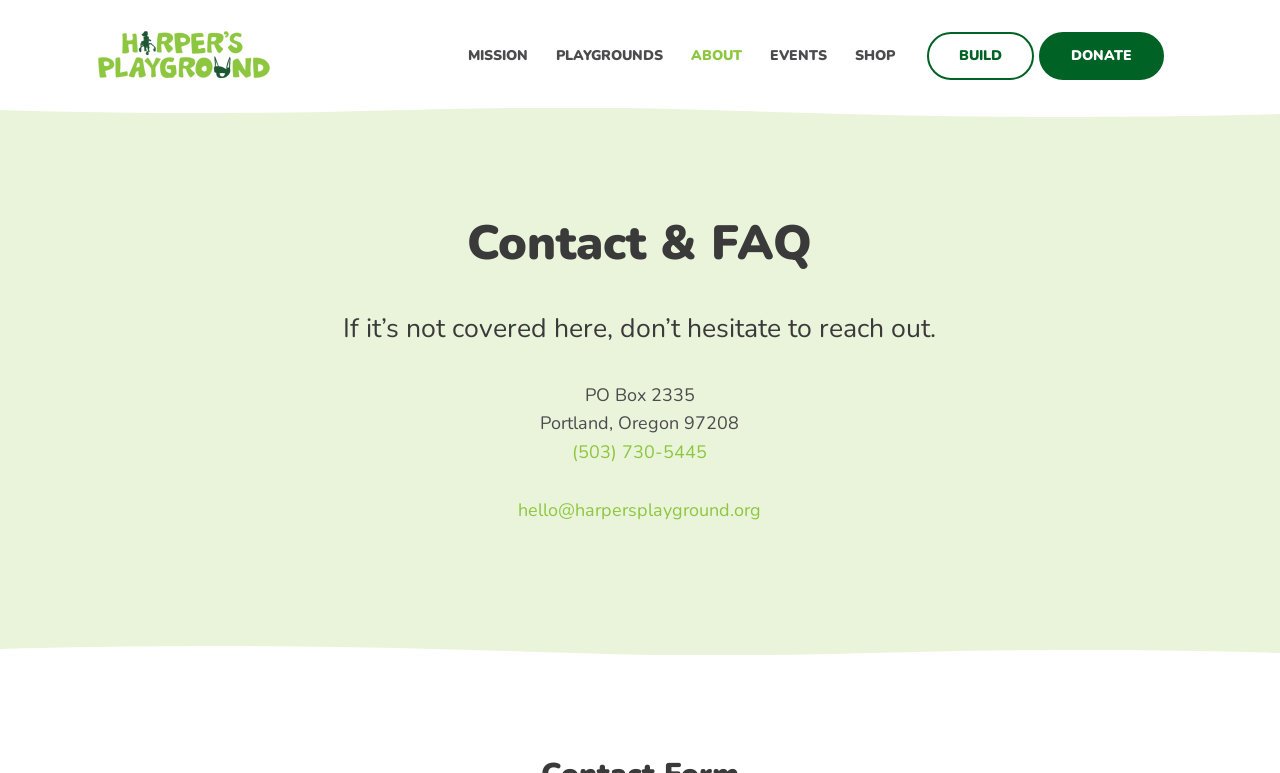Find the bounding box coordinates for the area that must be clicked to perform this action: "Search for something".

None